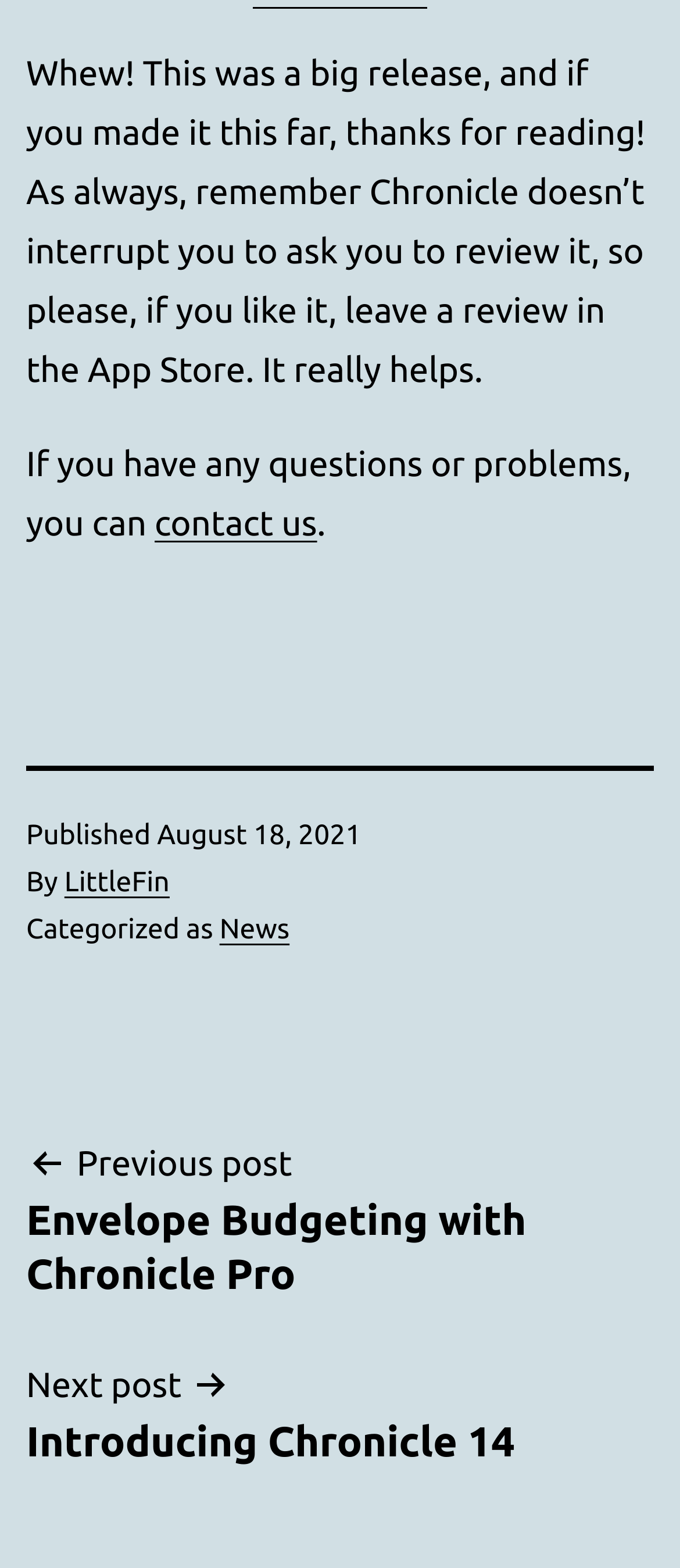Using the information in the image, give a comprehensive answer to the question: 
What is the date of the latest post?

I found the date of the latest post by looking at the footer section of the webpage, where it says 'Published' followed by the date 'August 18, 2021'.